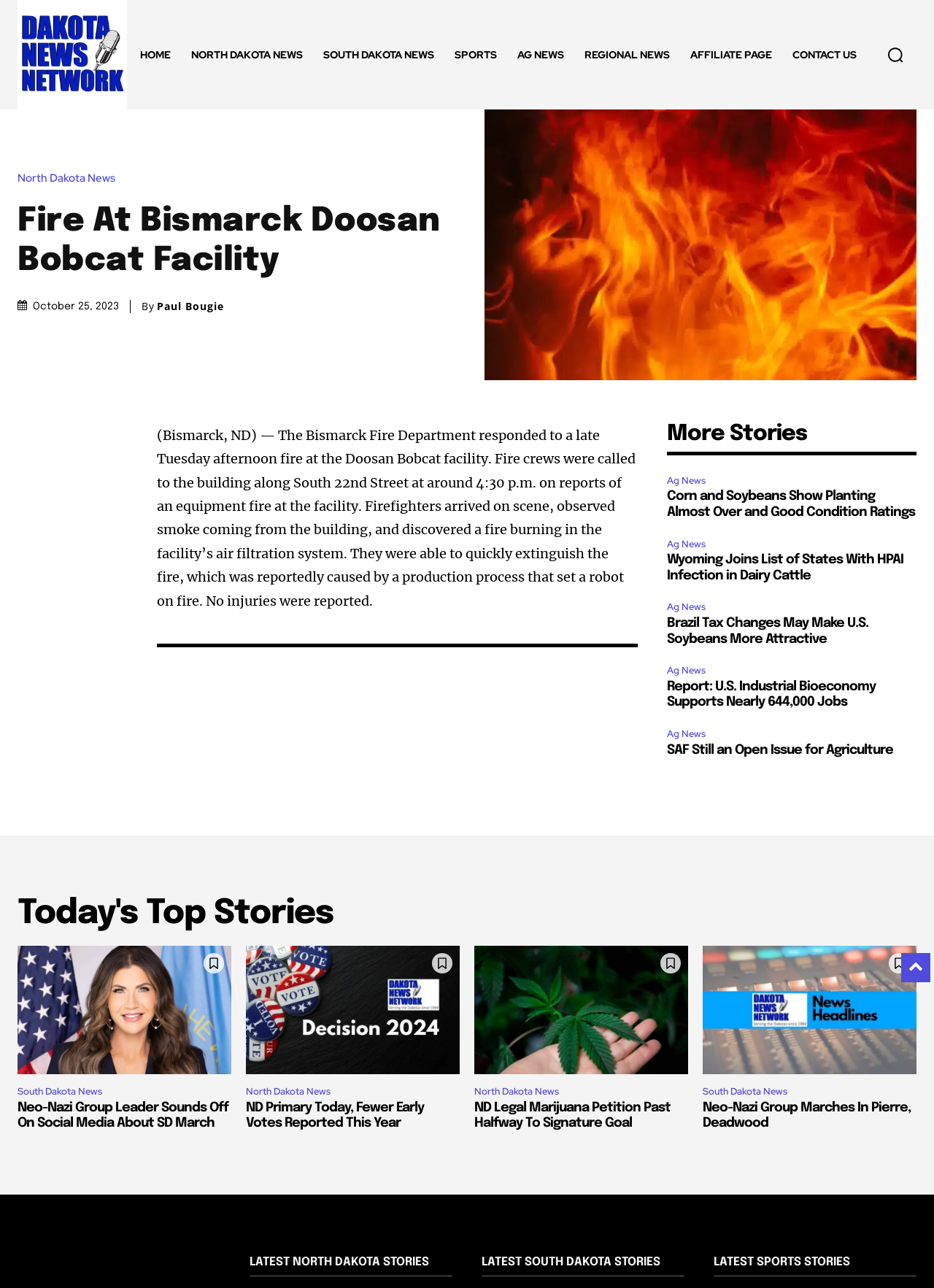What is the time of the fire incident at the Doosan Bobcat facility?
Give a detailed response to the question by analyzing the screenshot.

The answer can be found in the article section of the webpage, where it is stated that 'Fire crews were called to the building along South 22nd Street at around 4:30 p.m. on reports of an equipment fire at the facility.'